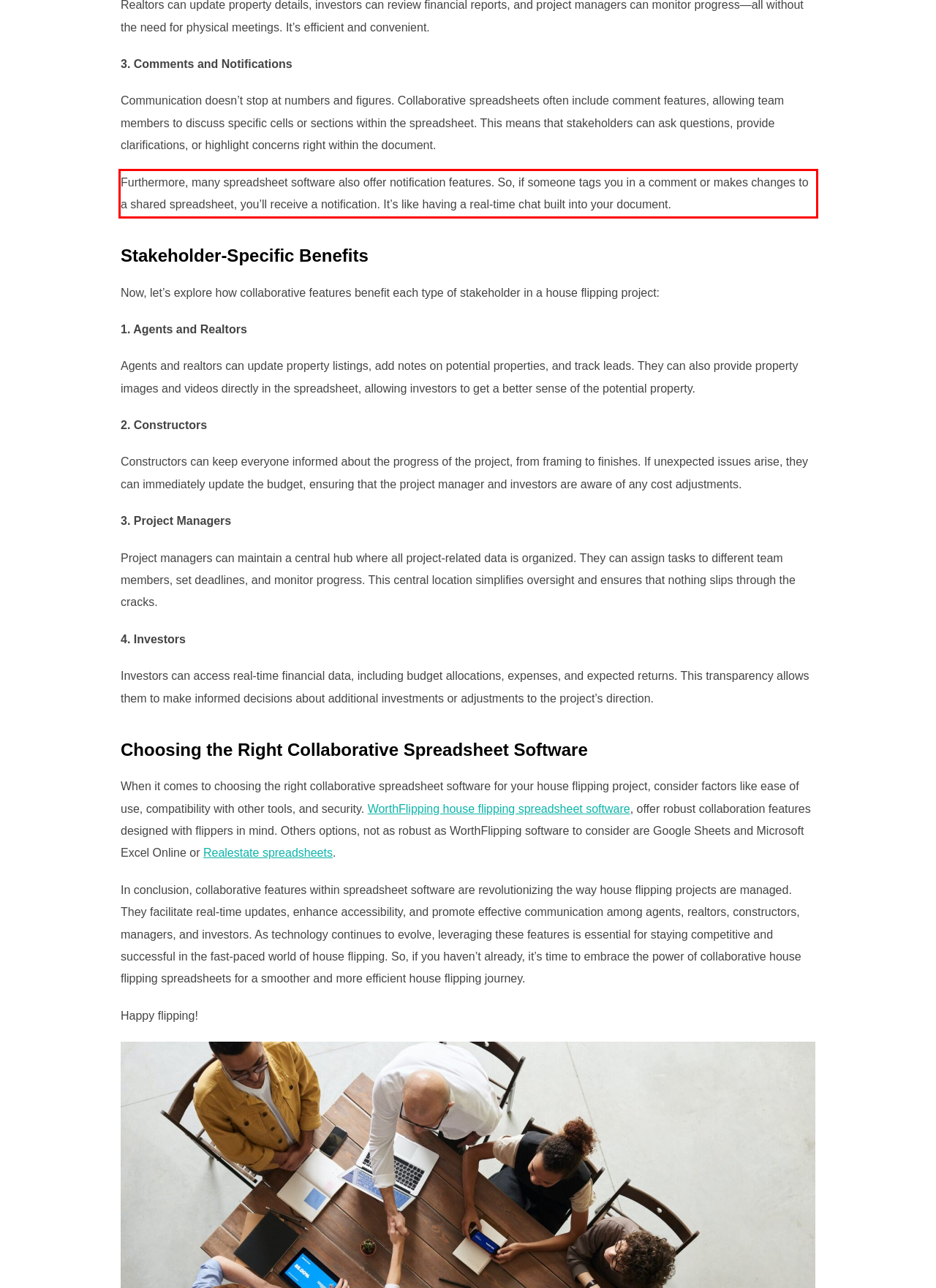Given a screenshot of a webpage with a red bounding box, extract the text content from the UI element inside the red bounding box.

Furthermore, many spreadsheet software also offer notification features. So, if someone tags you in a comment or makes changes to a shared spreadsheet, you’ll receive a notification. It’s like having a real-time chat built into your document.